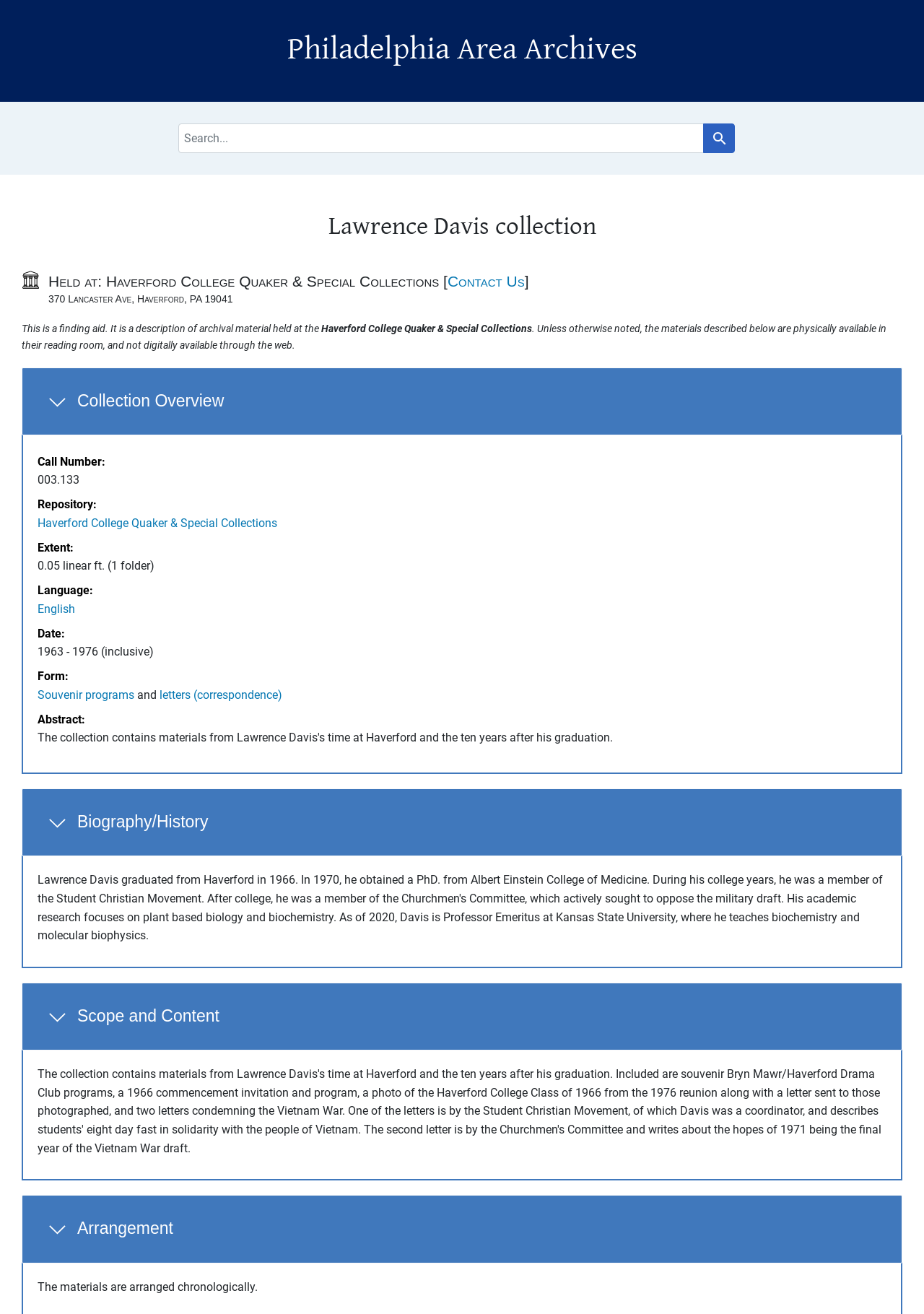Respond to the following question with a brief word or phrase:
What is the language of the collection?

English